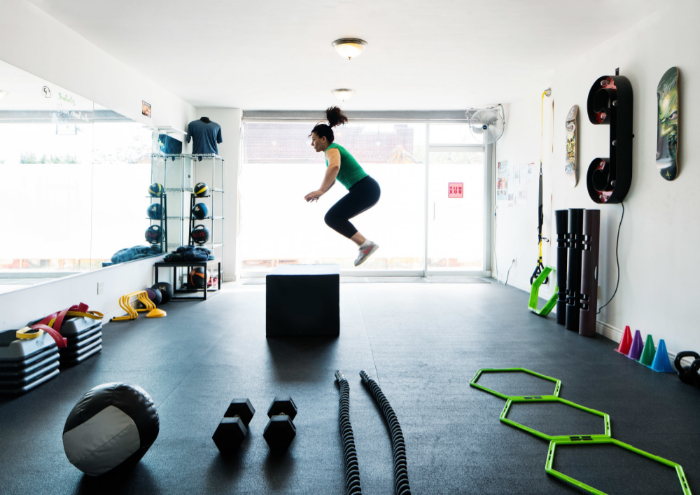Answer the question below with a single word or a brief phrase: 
What is the source of light in the gym?

Natural light